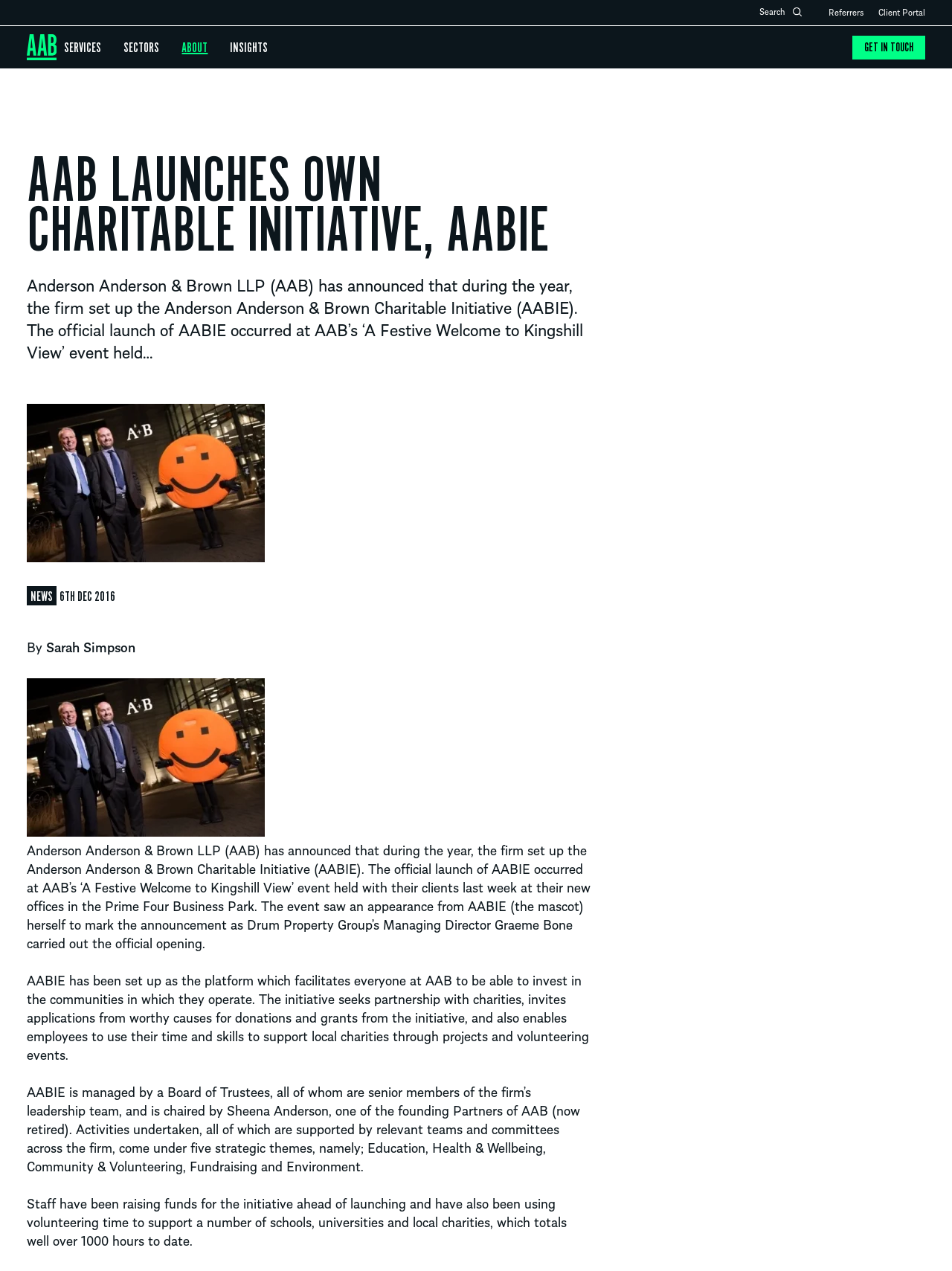Deliver a detailed narrative of the webpage's visual and textual elements.

The webpage is about AAB's charitable initiative, AABIE. At the top right corner, there is a search bar with a "Search" button and an "Open search" link. Next to it, there are links to "Referrers" and "Client Portal". On the top left corner, there is an "AAB Logo" image with a link to it.

Below the logo, there are five main navigation links: "SERVICES", "SECTORS", "ABOUT", "INSIGHTS", and "GET IN TOUCH". The main content of the page is divided into two sections. The first section has a heading "AAB LAUNCHES OWN CHARITABLE INITIATIVE, AABIE" and a paragraph of text describing the launch of AABIE. Below this, there is a news section with a "NEWS" heading, a date "6TH DEC 2016", and an author "By Sarah Simpson". 

The second section has a large image related to the charitable initiative. Below the image, there are three paragraphs of text describing the purpose and activities of AABIE, including its management structure, strategic themes, and staff involvement.